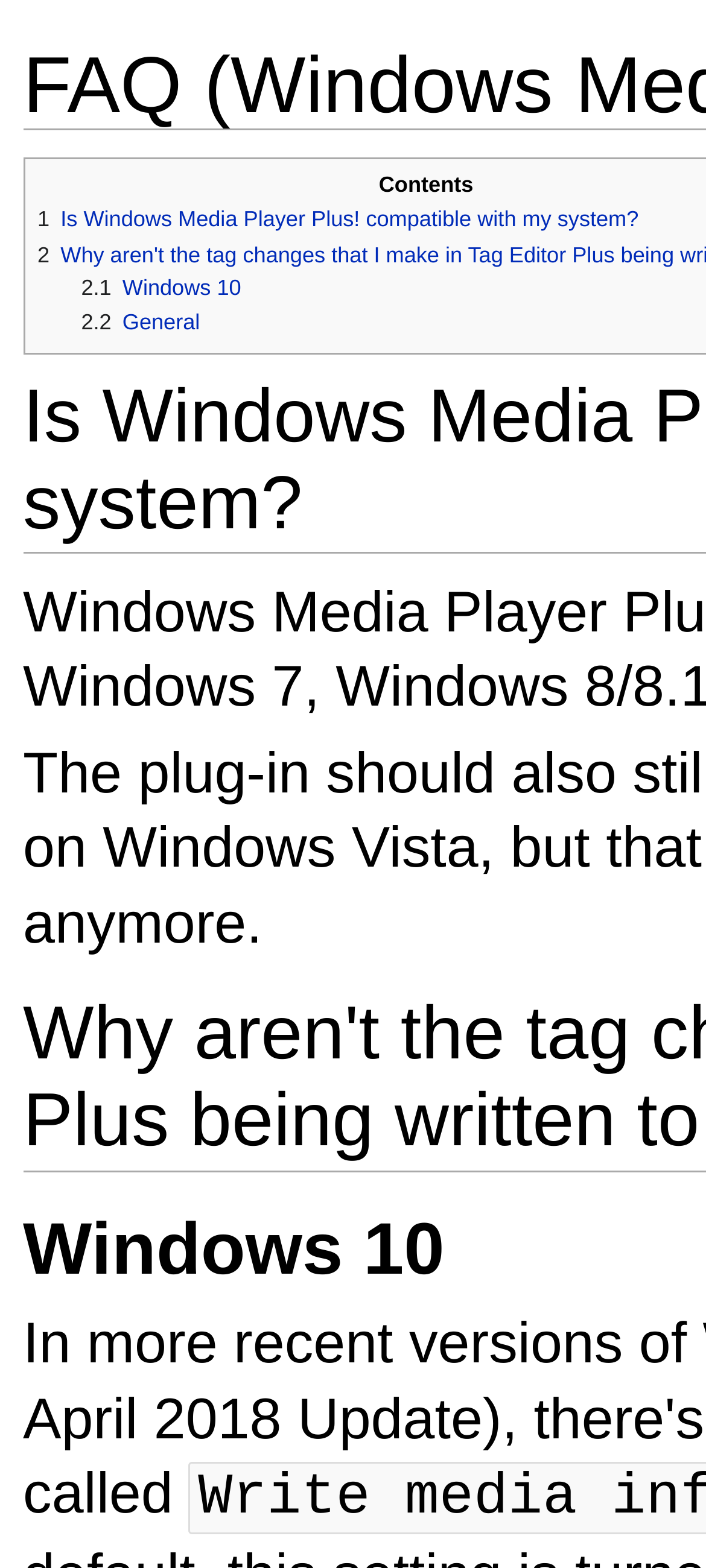Locate the UI element described by 2.1 Windows 10 in the provided webpage screenshot. Return the bounding box coordinates in the format (top-left x, top-left y, bottom-right x, bottom-right y), ensuring all values are between 0 and 1.

[0.115, 0.175, 0.342, 0.191]